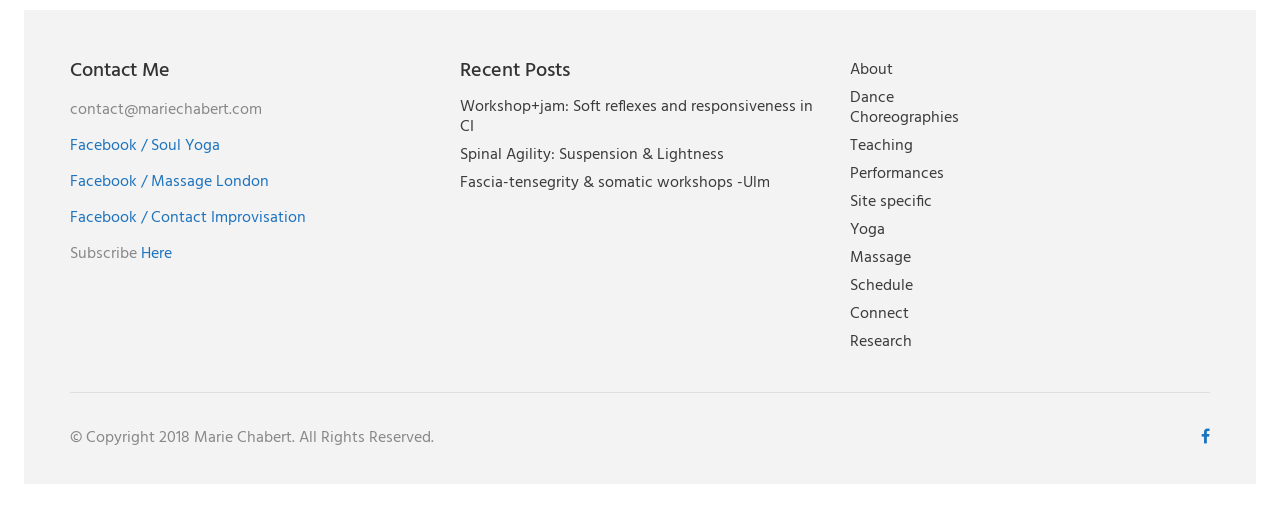What is the last section on the webpage?
Using the image, give a concise answer in the form of a single word or short phrase.

Copyright information